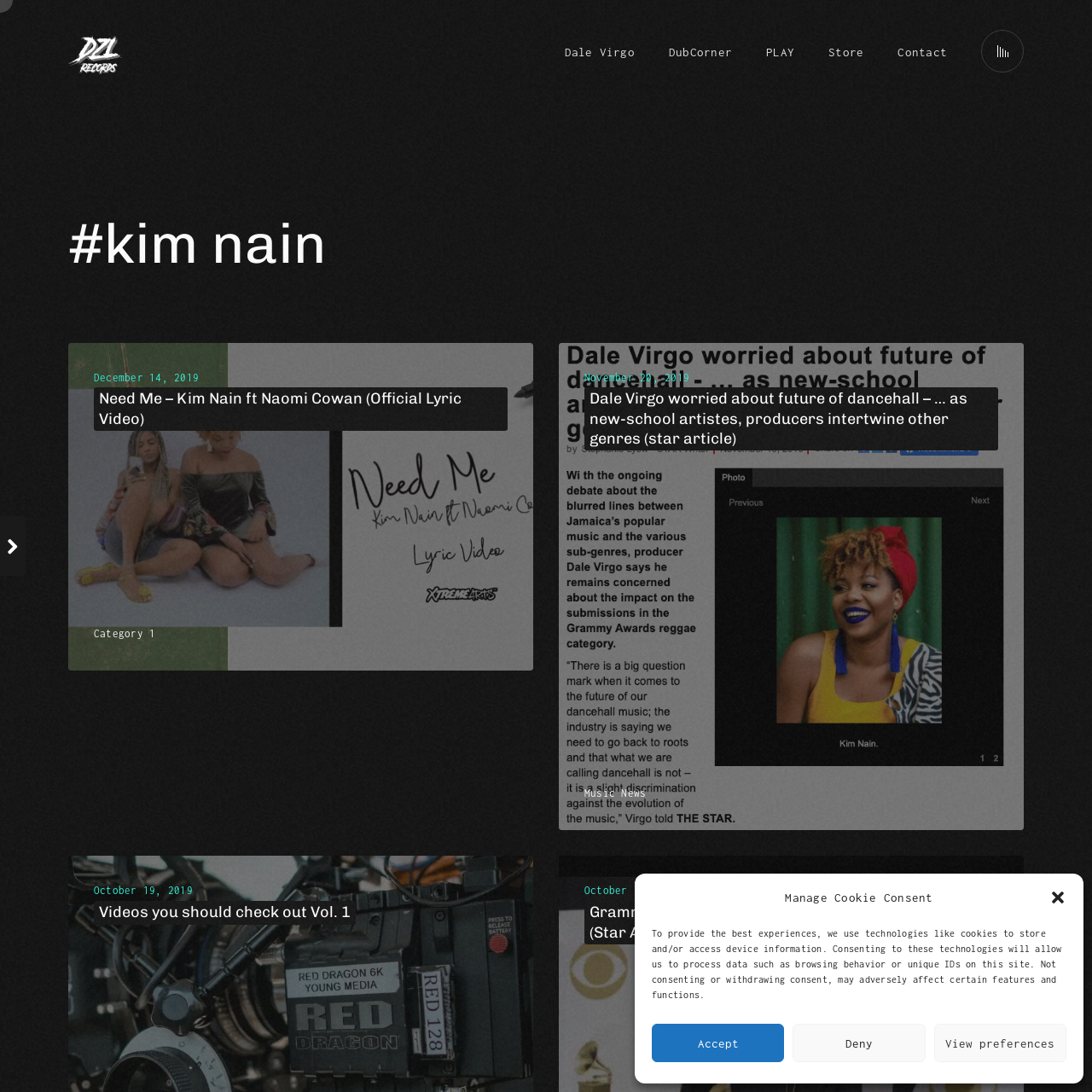Please study the image and answer the question comprehensively:
How many images are in the article list?

I scanned the article list and found two images, which are both labeled as 'Post Image'. There are 2 images in total.